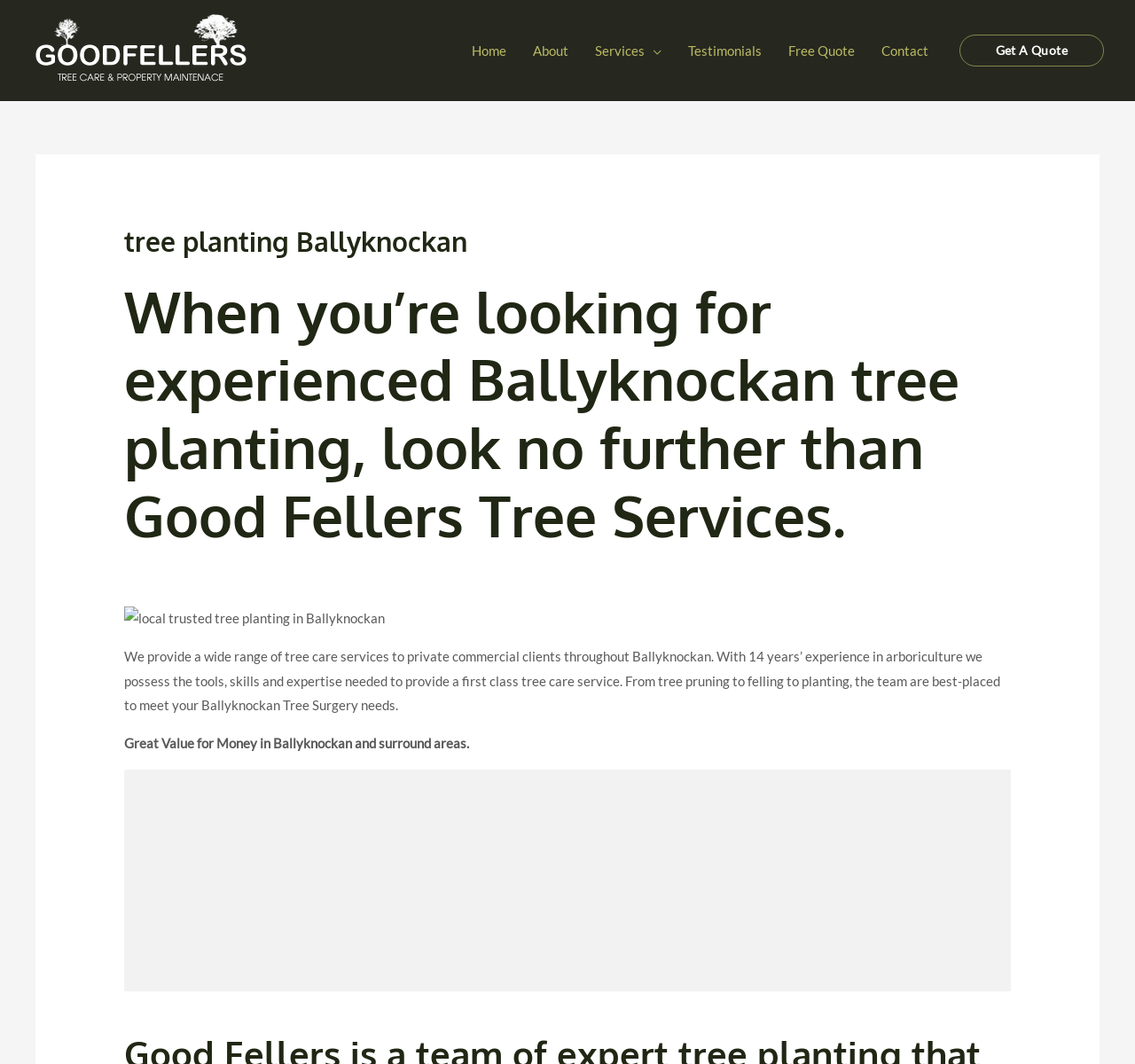Detail the various sections and features present on the webpage.

The webpage is about Good Fellers Tree Services, a company that provides tree planting services in Ballyknockan. At the top left corner, there is a link to the company's website, "goodfellers.ie", accompanied by a small image of the company's logo. 

To the right of the logo, there is a navigation menu with six links: "Home", "About", "Services", "Testimonials", "Free Quote", and "Contact". The "Services" link has a dropdown menu toggle button next to it.

On the right side of the page, there is a prominent call-to-action link, "Get A Quote", which is placed above a header section. The header section has a heading that reads "tree planting Ballyknockan" and a subheading that describes the company's expertise in tree planting services. 

Below the header section, there is an image related to local trusted tree planting in Ballyknockan. The image is followed by a block of text that describes the company's tree care services, including tree pruning, felling, and planting. The text also highlights the company's 14 years of experience in arboriculture.

Further down, there is another block of text that mentions the company's value for money in Ballyknockan and surrounding areas. At the bottom of the page, there is an iframe, which may contain additional content or a map.